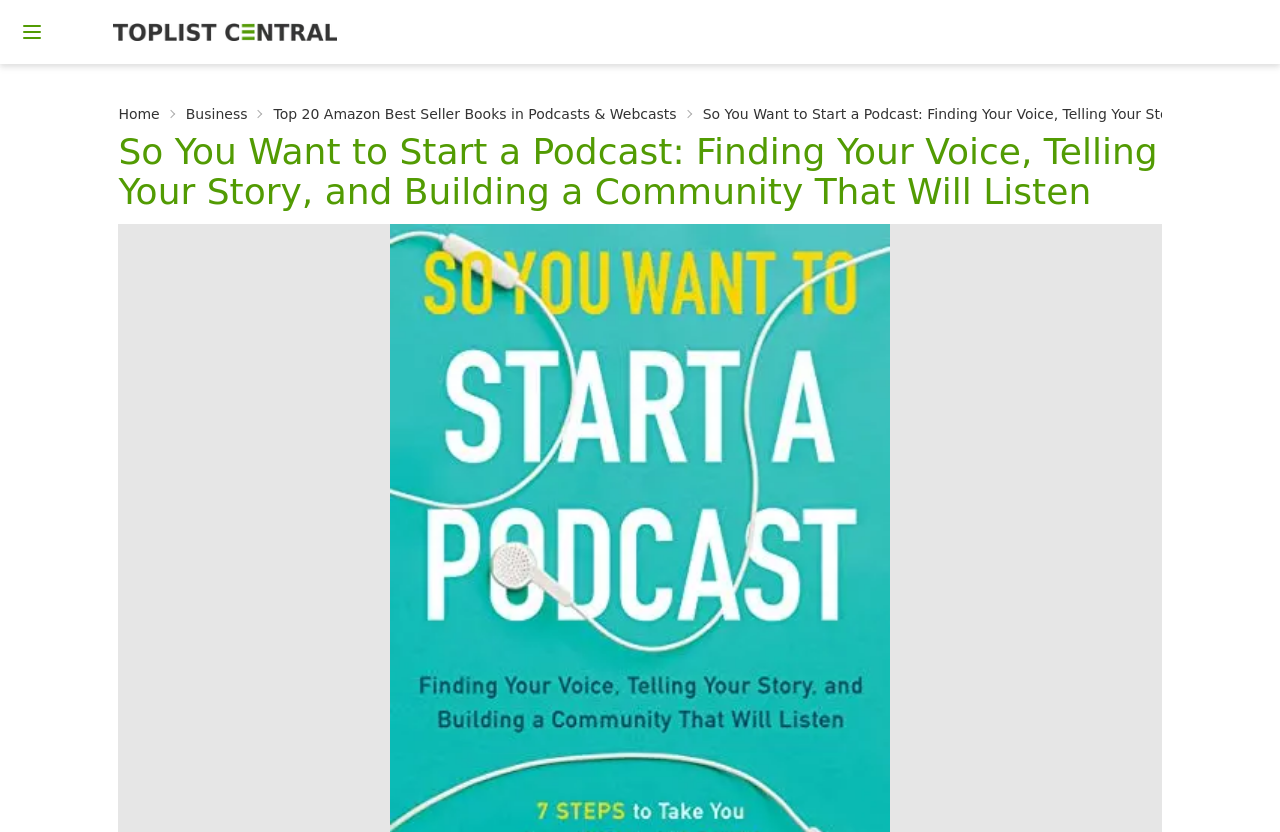Given the element description Home, predict the bounding box coordinates for the UI element in the webpage screenshot. The format should be (top-left x, top-left y, bottom-right x, bottom-right y), and the values should be between 0 and 1.

[0.092, 0.125, 0.125, 0.149]